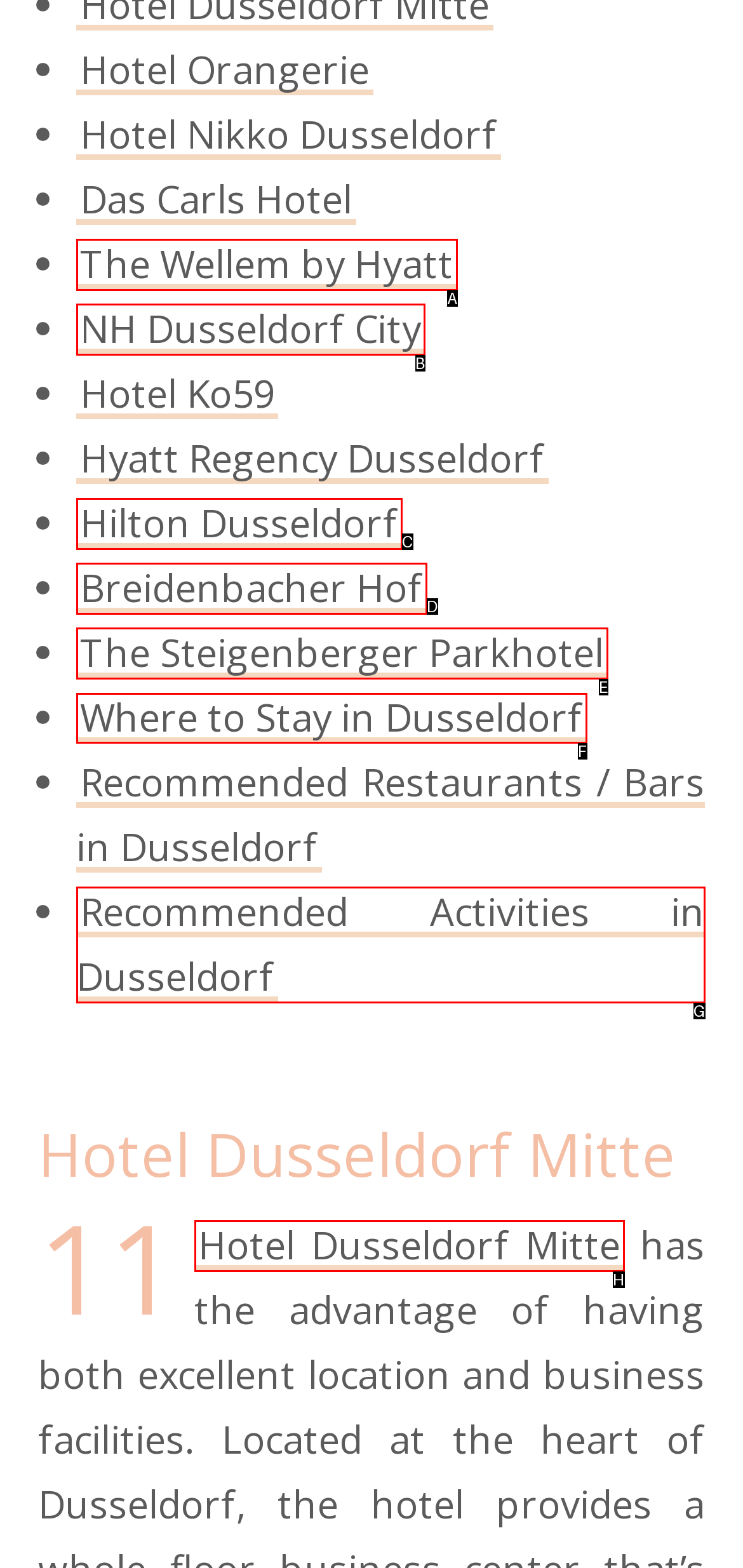Specify which element within the red bounding boxes should be clicked for this task: Learn about Where to Stay in Dusseldorf Respond with the letter of the correct option.

F